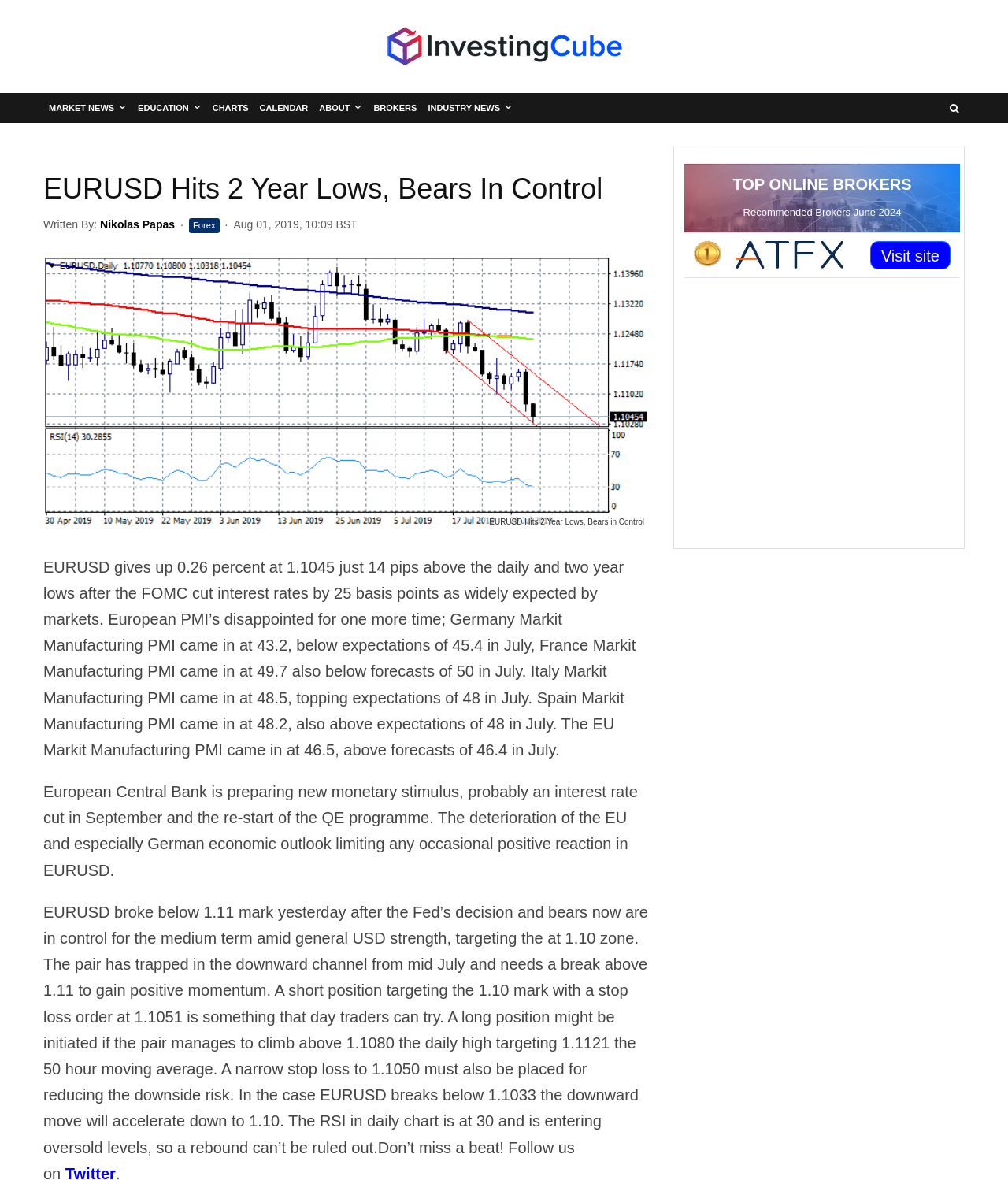Identify the bounding box coordinates of the clickable section necessary to follow the following instruction: "View EURUSD chart". The coordinates should be presented as four float numbers from 0 to 1, i.e., [left, top, right, bottom].

[0.205, 0.079, 0.252, 0.104]